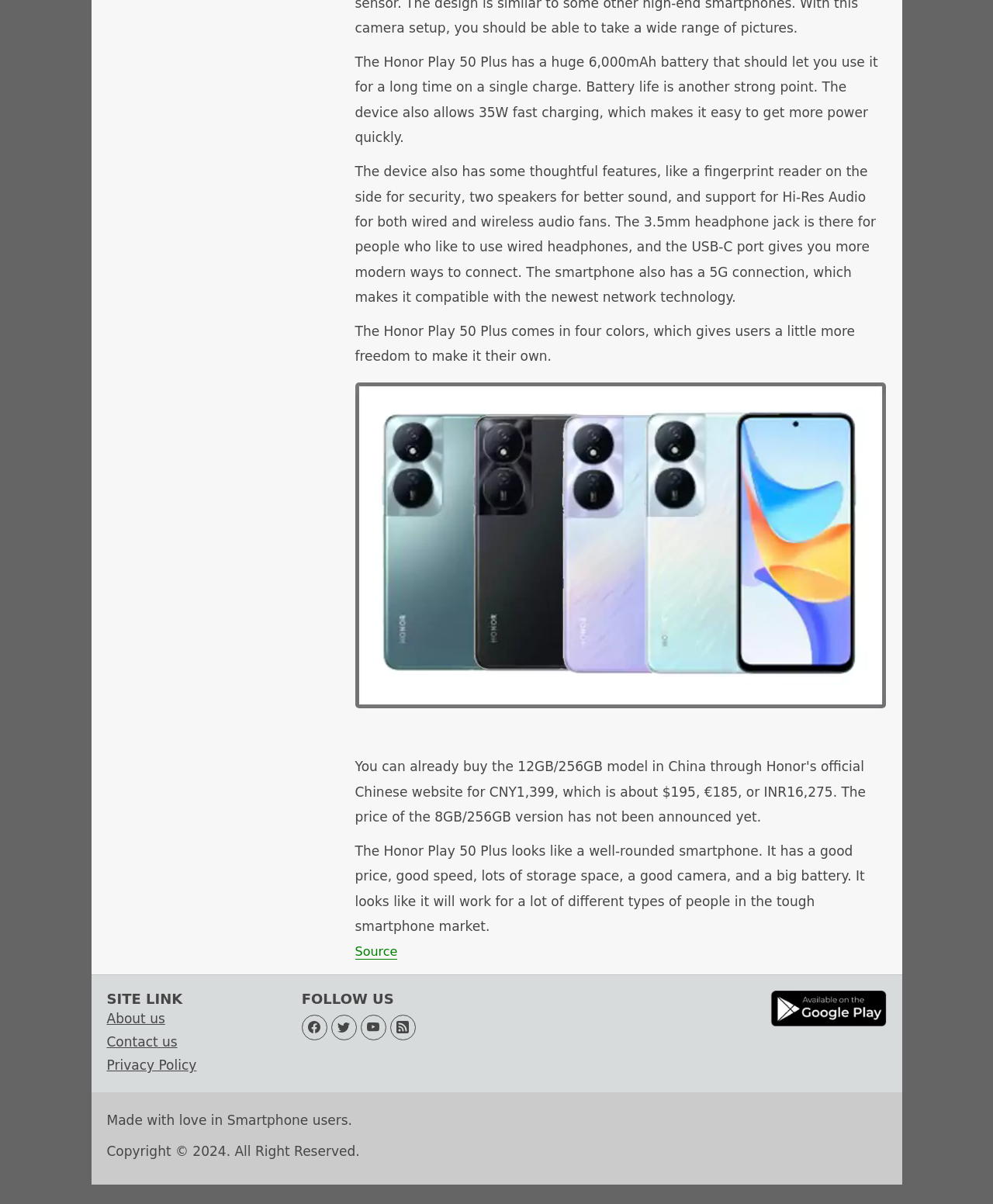Please provide the bounding box coordinates for the element that needs to be clicked to perform the following instruction: "Get the device info app". The coordinates should be given as four float numbers between 0 and 1, i.e., [left, top, right, bottom].

[0.775, 0.831, 0.893, 0.843]